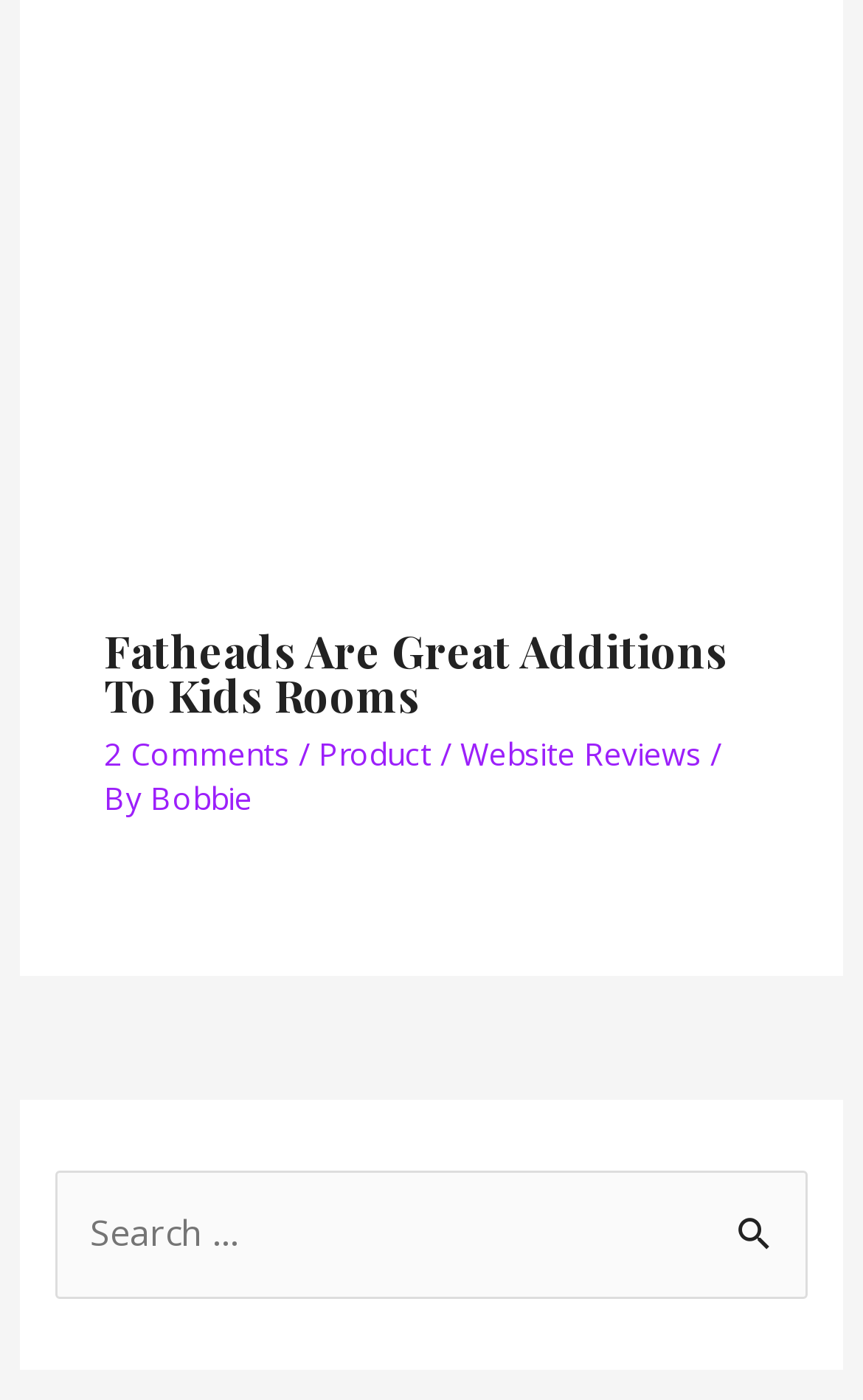Respond with a single word or phrase to the following question: How many elements are in the complementary section?

2